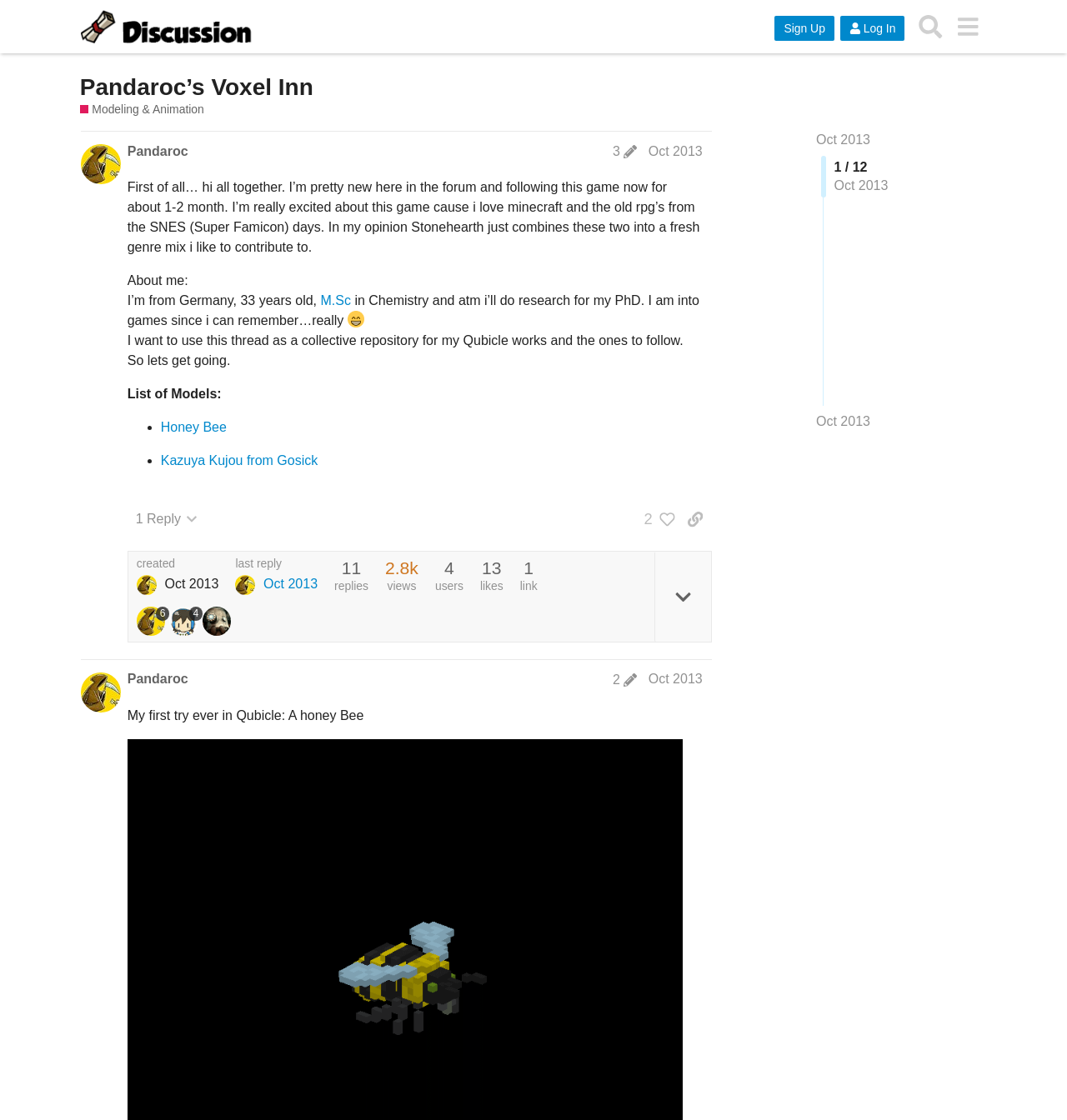What is the principal heading displayed on the webpage?

Pandaroc’s Voxel Inn